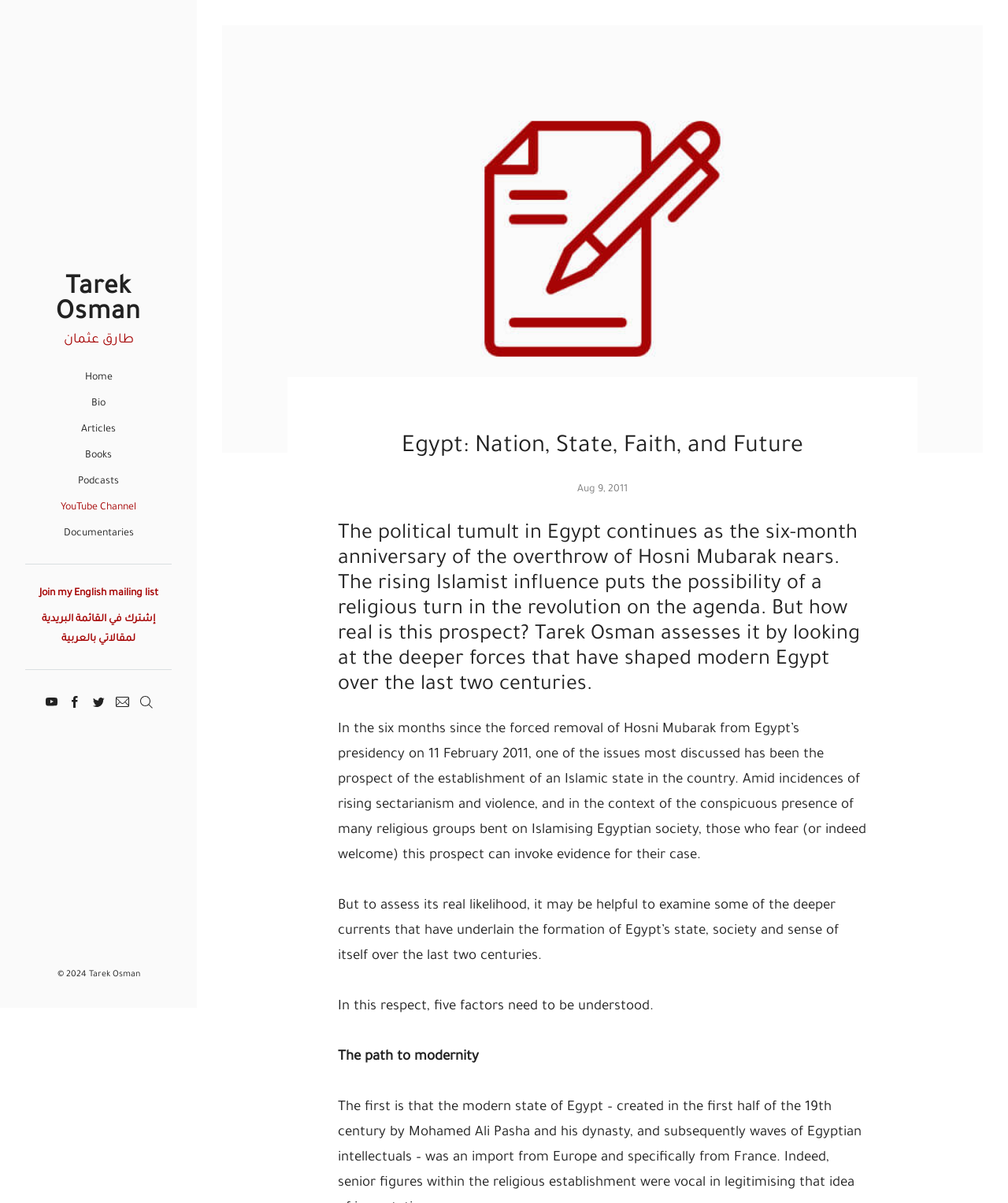Determine the bounding box of the UI component based on this description: "Linda Armstrong". The bounding box coordinates should be four float values between 0 and 1, i.e., [left, top, right, bottom].

None